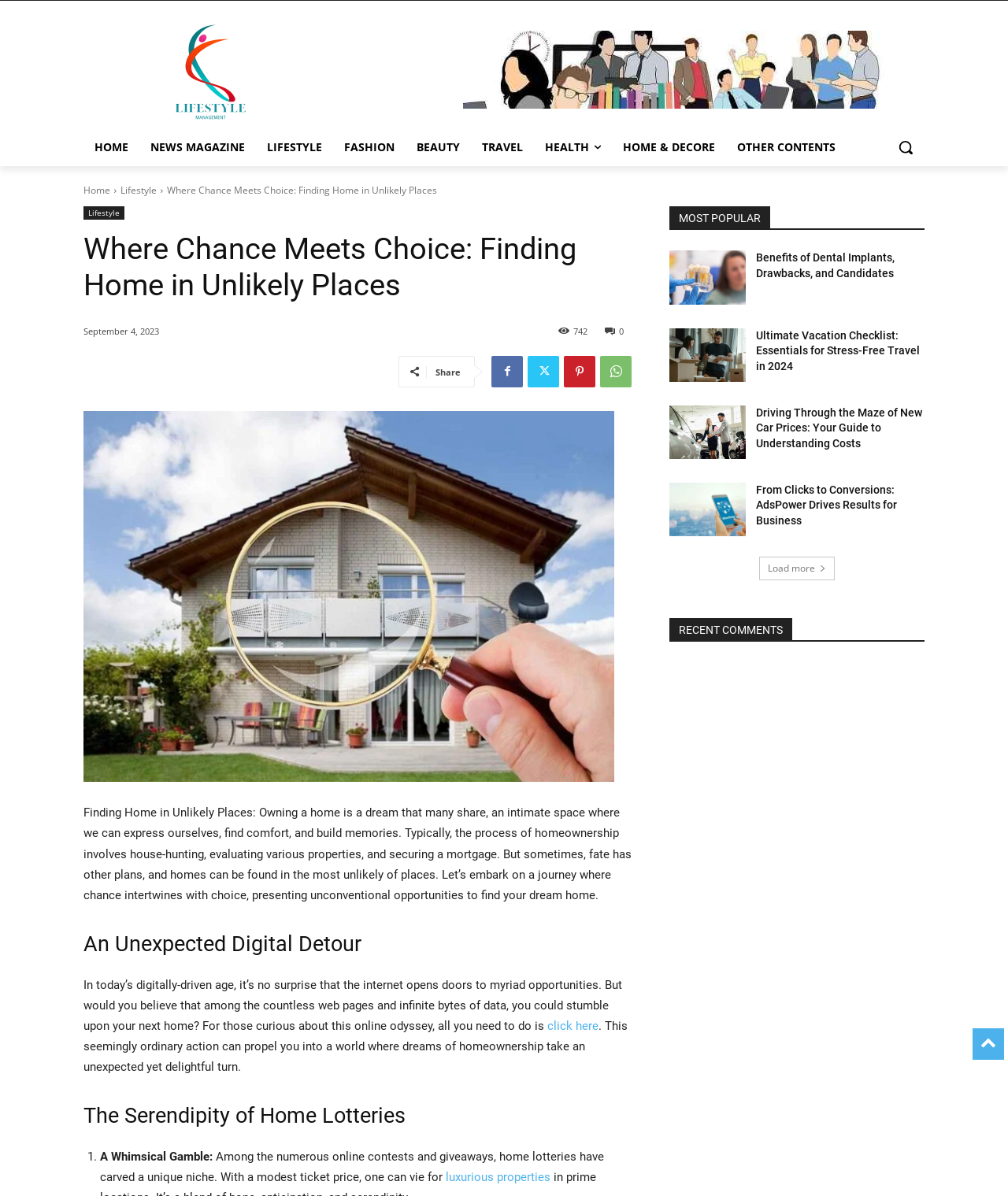Provide a one-word or one-phrase answer to the question:
What type of content is listed under 'MOST POPULAR'?

Articles